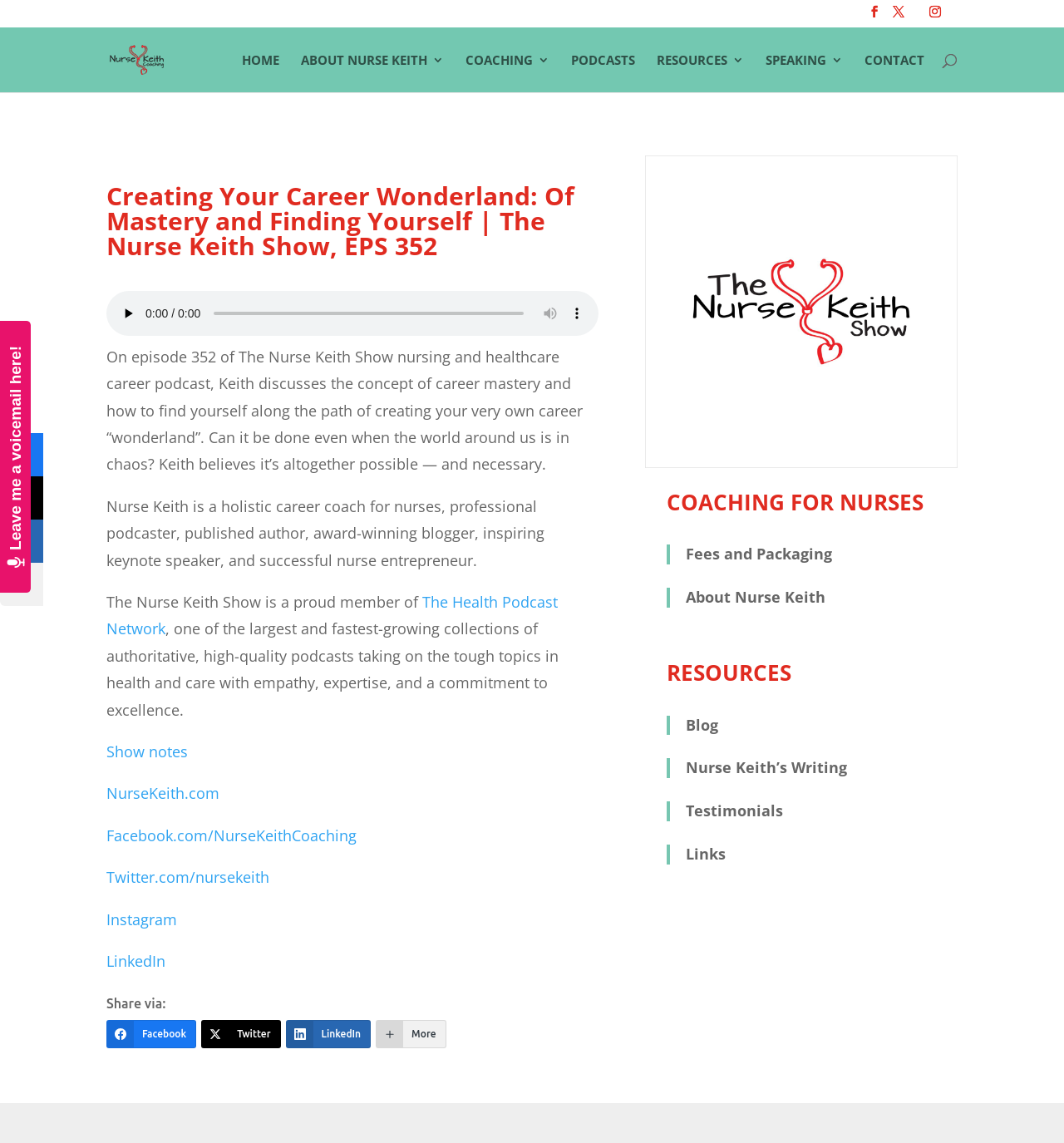Please specify the coordinates of the bounding box for the element that should be clicked to carry out this instruction: "Listen to the podcast on Facebook". The coordinates must be four float numbers between 0 and 1, formatted as [left, top, right, bottom].

[0.1, 0.893, 0.184, 0.917]